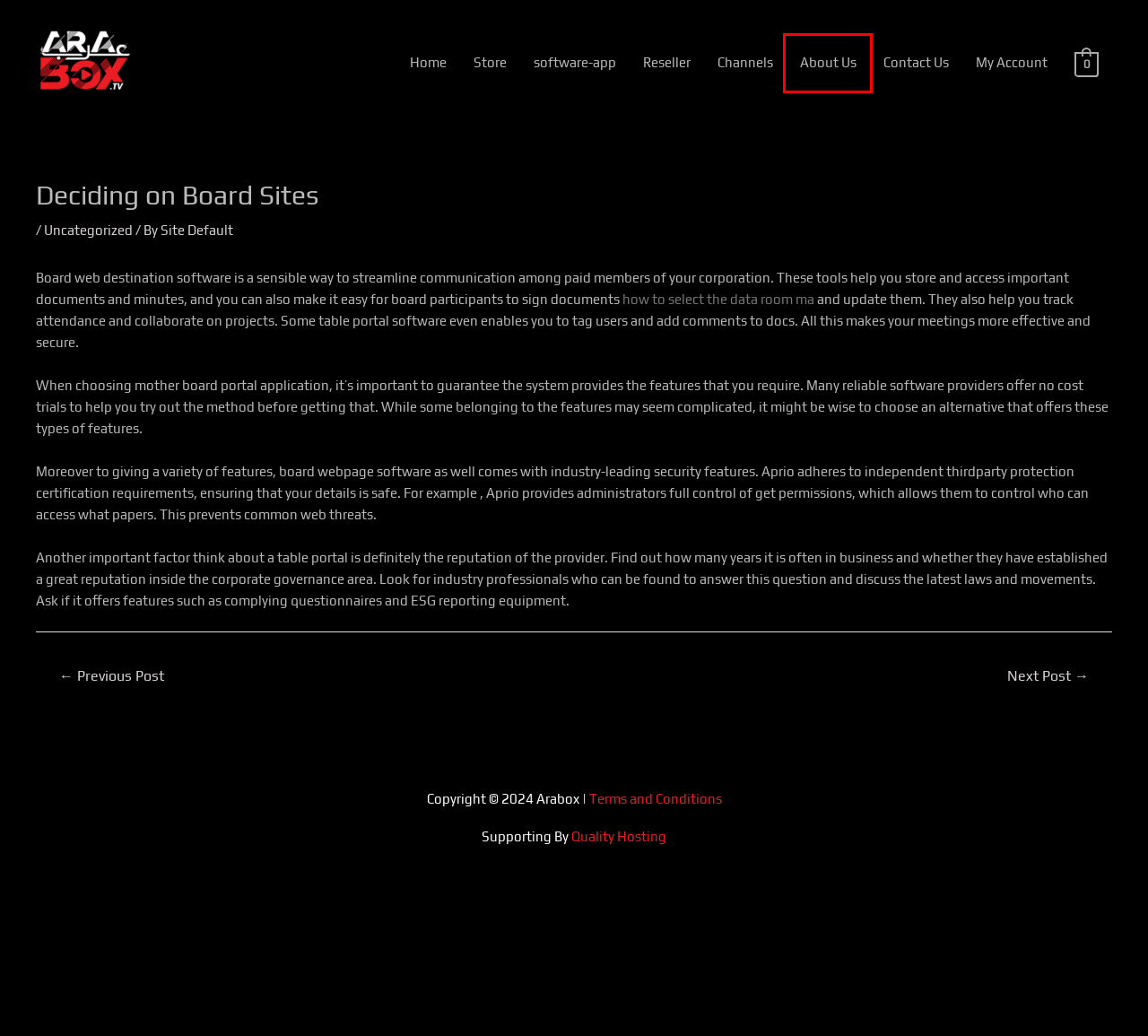You have a screenshot of a webpage, and a red bounding box highlights an element. Select the webpage description that best fits the new page after clicking the element within the bounding box. Options are:
A. Reseller – Arabox
B. Uncategorized – Arabox
C. About – Arabox
D. Terms and Conditions – Arabox
E. Contact Us – Arabox
F. Advanced online-casino – Arabox
G. Proč kasino je taktika, ne strategie – Arabox
H. How to select the data room m&a? – Zeusvirus

C